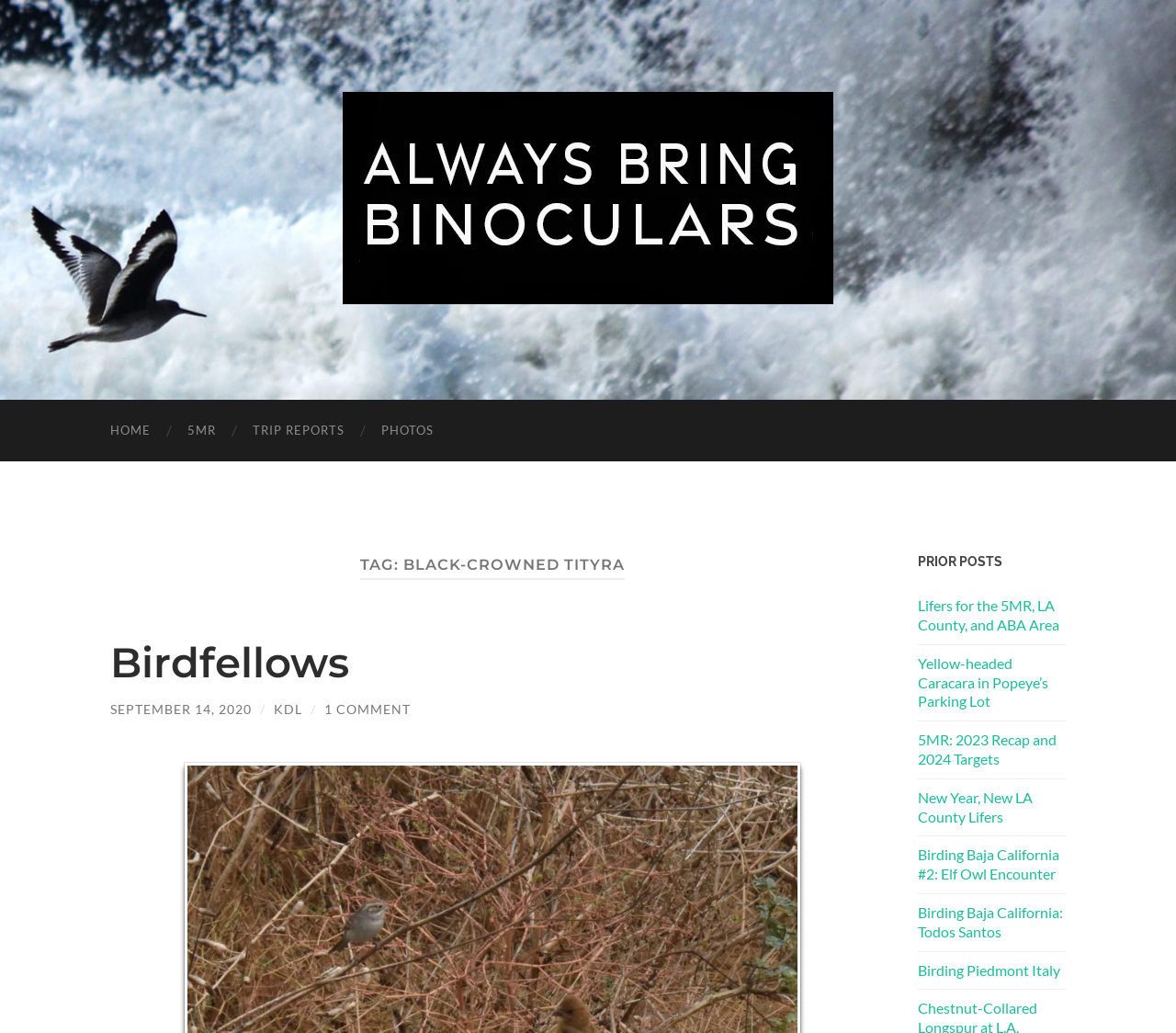Offer a comprehensive description of the webpage’s content and structure.

The webpage is about the Black-crowned Tityra, a type of bird. At the top, there is a link to "Always Bring Binoculars" accompanied by an image, taking up a significant portion of the top section. Below this, there are four links aligned horizontally: "HOME", "5MR", "TRIP REPORTS", and "PHOTOS".

The main content area is divided into two sections. On the left, there is a header section with a heading "TAG: BLACK-CROWNED TITYRA" and a subheading "Birdfellows". Below this, there are links to "Birdfellows", a date "SEPTEMBER 14, 2020", and other links to "KDL" and "1 COMMENT".

On the right side of the main content area, there is a section with a heading "PRIOR POSTS". This section contains five links to previous posts, including "Lifers for the 5MR, LA County, and ABA Area", "Yellow-headed Caracara in Popeye’s Parking Lot", and others. These links are stacked vertically, taking up most of the right side of the page.